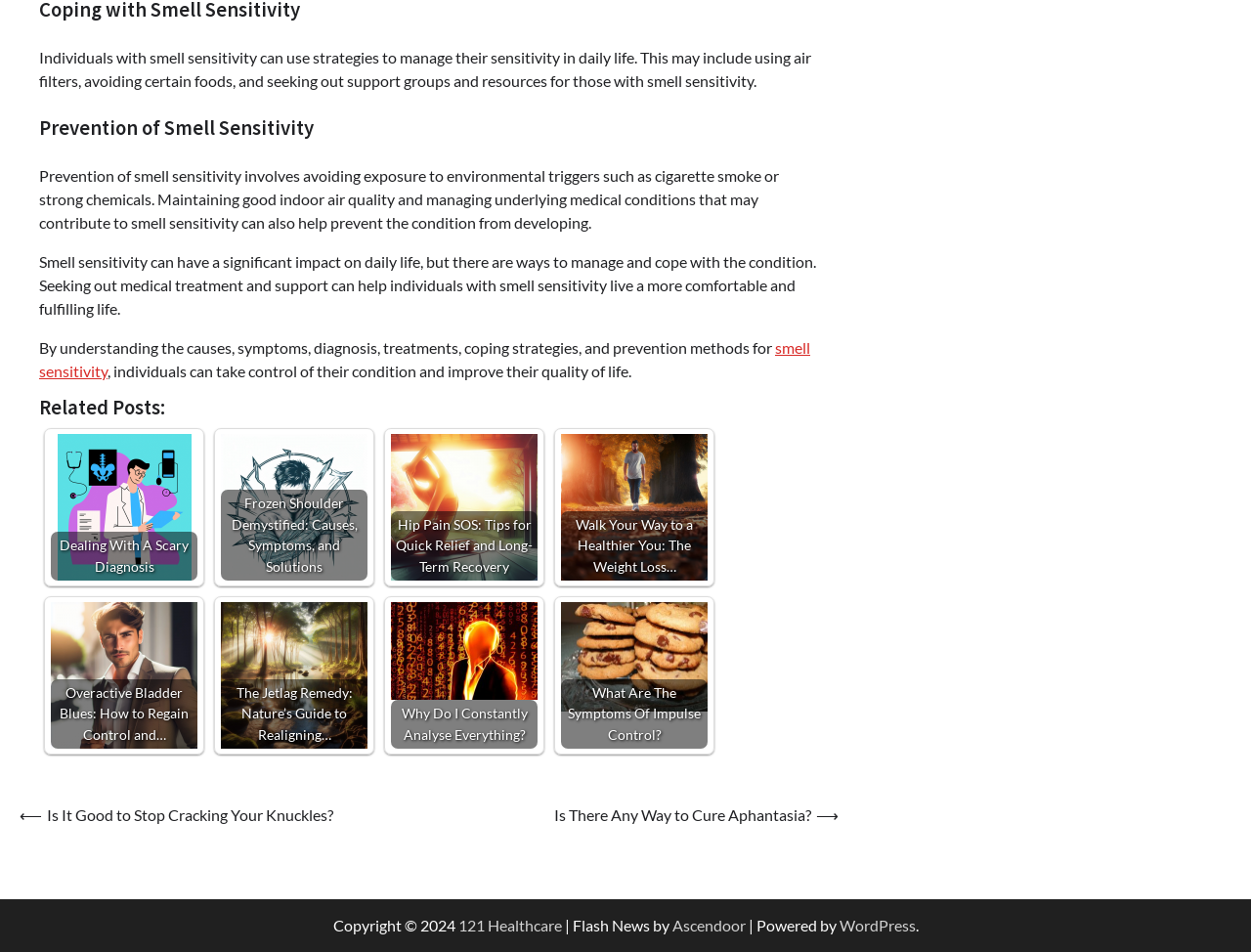Could you specify the bounding box coordinates for the clickable section to complete the following instruction: "Read 'Dealing With A Scary Diagnosis'"?

[0.041, 0.456, 0.158, 0.61]